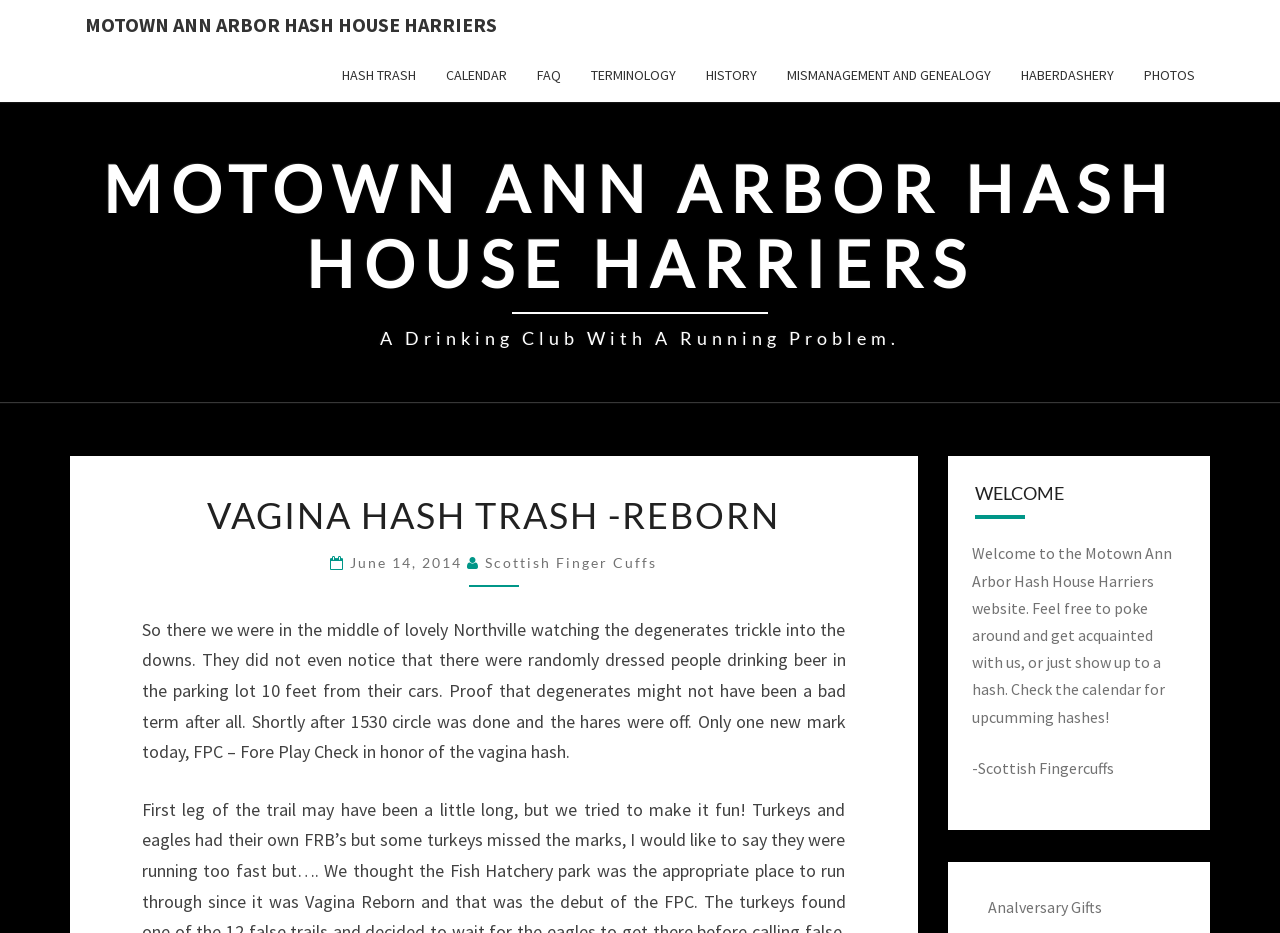Find the bounding box coordinates of the area to click in order to follow the instruction: "Visit the HASH TRASH page".

[0.255, 0.054, 0.337, 0.109]